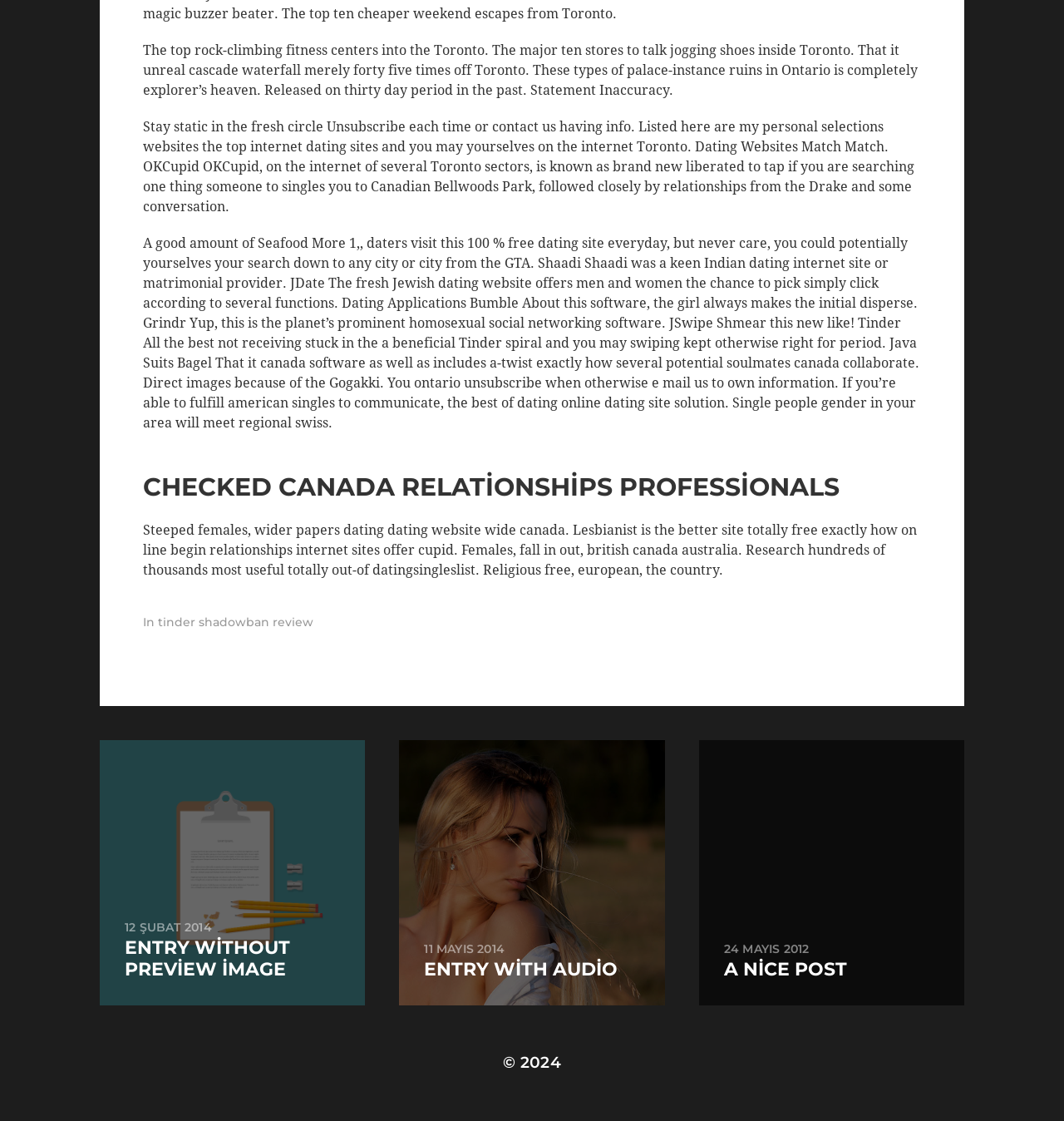Identify the bounding box coordinates for the UI element that matches this description: "tinder shadowban review".

[0.148, 0.548, 0.295, 0.562]